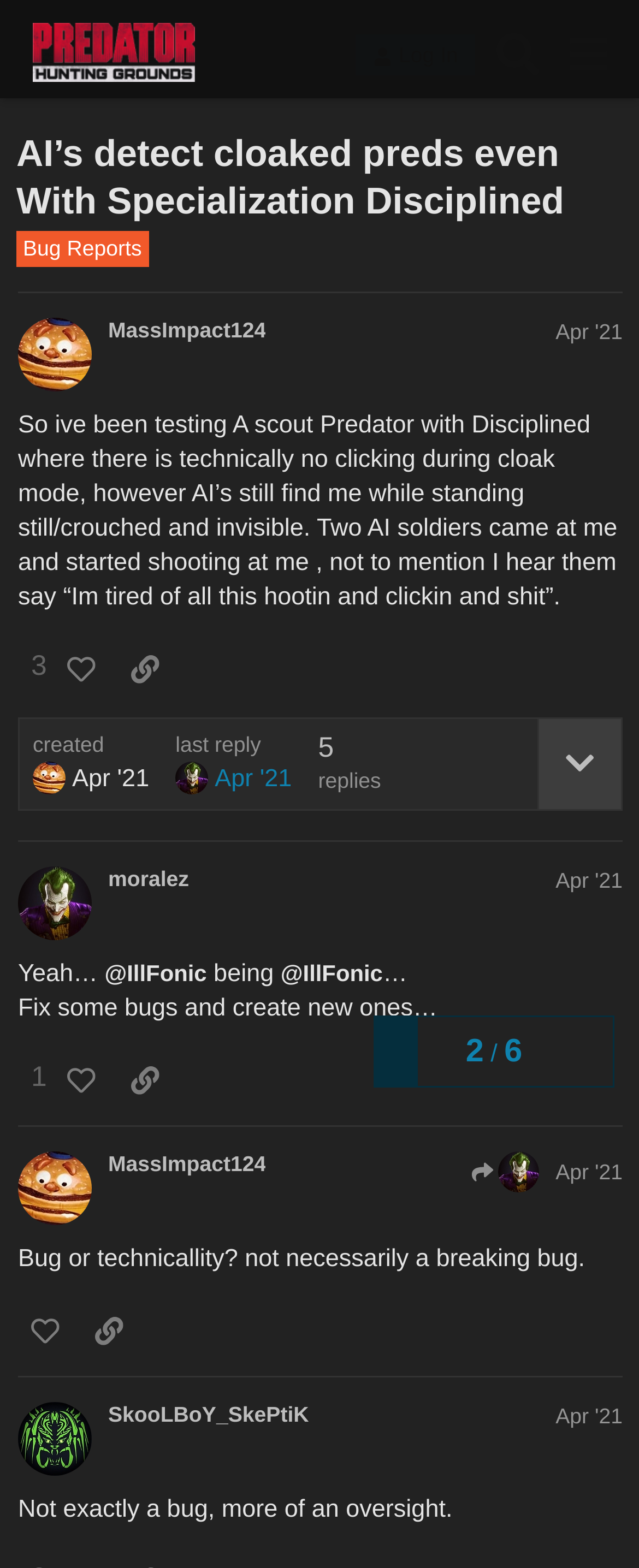Give a detailed explanation of the elements present on the webpage.

This webpage is a forum discussion page titled "AI's detect cloaked preds even With Specialization Disciplined - Bug Reports - Predator: Hunting Grounds". At the top, there is a header section with a logo image and a link to "Predator: Hunting Grounds" on the left, and a "Log In" button and a search bar on the right.

Below the header, there is a heading that repeats the title of the page, followed by a link to "Bug Reports" and a welcome message. On the right side of the page, there is a navigation section that displays the topic progress, showing the current page as "1" out of "6".

The main content of the page is divided into three sections, each representing a different post in the discussion. The first post is from "MassImpact124" and describes an issue with AI detecting cloaked predators in the game. The post includes a detailed description of the problem and has three buttons below it: "3 people liked this post", "like this post", and "share a link to this post".

The second post is from "moralez" and is a response to the original post. It is a short message that mentions the game developers, IllFonic, and has a link to their name. The post has two buttons below it: "1 person liked this post" and "like this post".

The third post is again from "MassImpact124" and is a follow-up to the original post. It discusses whether the issue is a bug or a technicality and has two buttons below it: "like this post" and "share a link to this post".

Throughout the page, there are various links and images, including user avatars and timestamps for each post. The overall layout is organized, with clear headings and concise text, making it easy to follow the discussion.